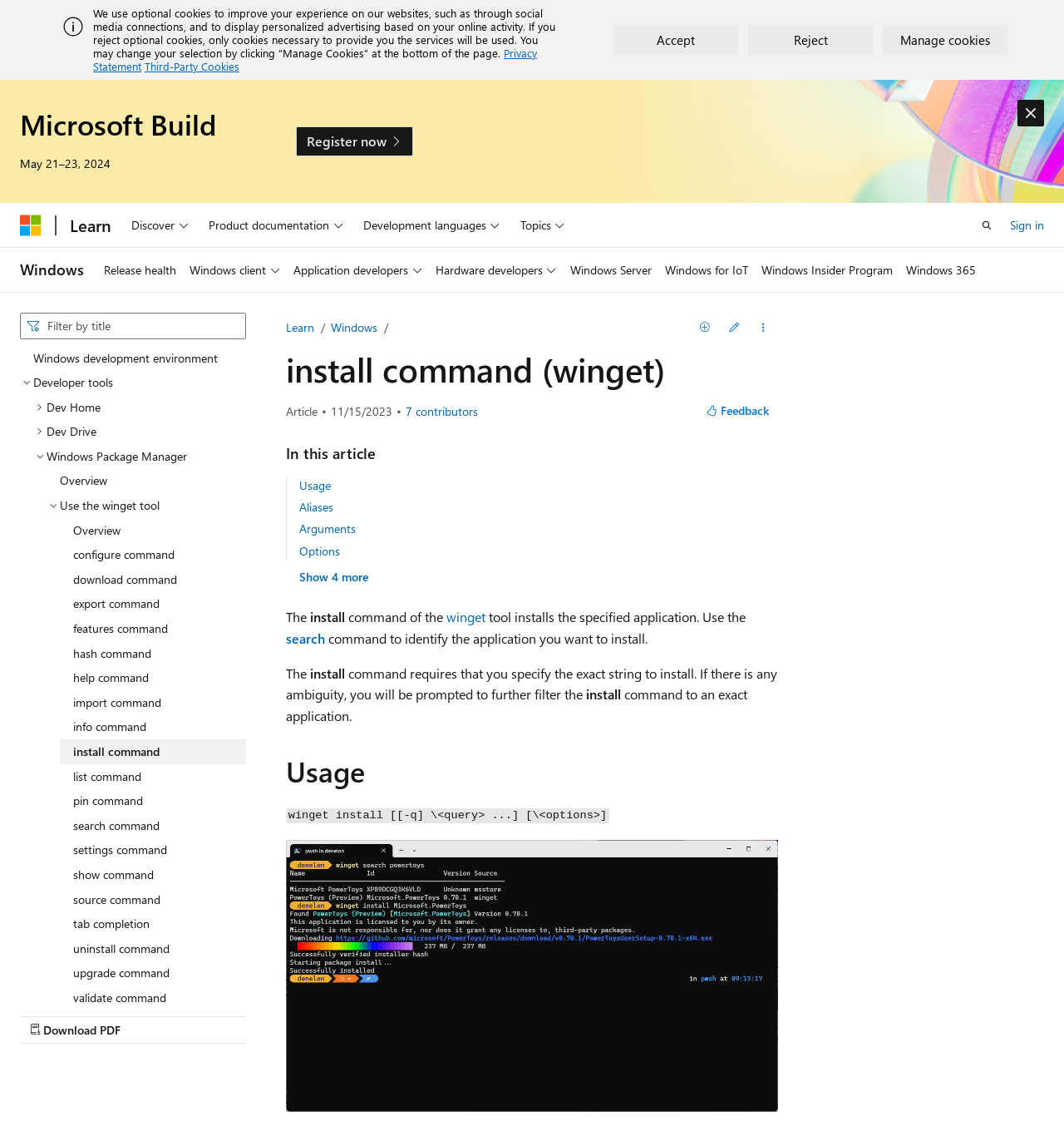Please find the bounding box coordinates of the clickable region needed to complete the following instruction: "Click on the 'Home' link". The bounding box coordinates must consist of four float numbers between 0 and 1, i.e., [left, top, right, bottom].

None